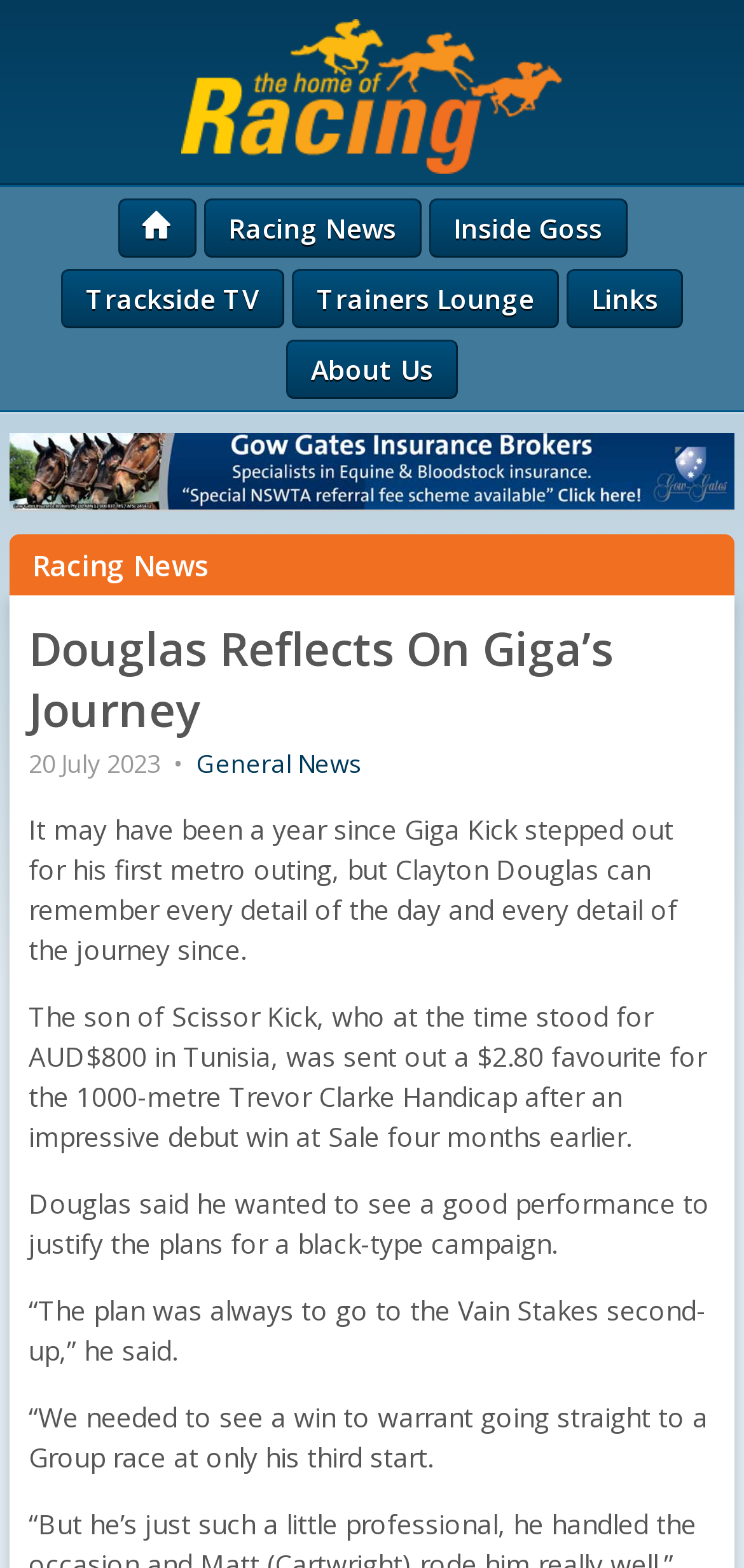Please find the bounding box for the following UI element description. Provide the coordinates in (top-left x, top-left y, bottom-right x, bottom-right y) format, with values between 0 and 1: Contact

None